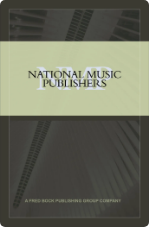Offer a detailed narrative of the scene depicted in the image.

The image features the logo of "National Music Publishers," presented against a backdrop that suggests music, possibly highlighting piano keys or sheet music. The design combines a greenish banner with the name prominently displayed in a clear, bold font, emphasizing the company’s connection to music publishing. Below the logo, there's a tagline indicating it is part of "A Fred Bock Publishing Group Company," reinforcing its significance within the music publishing industry. This visual is likely aimed at promoting their catalog or services related to music publication and distribution.